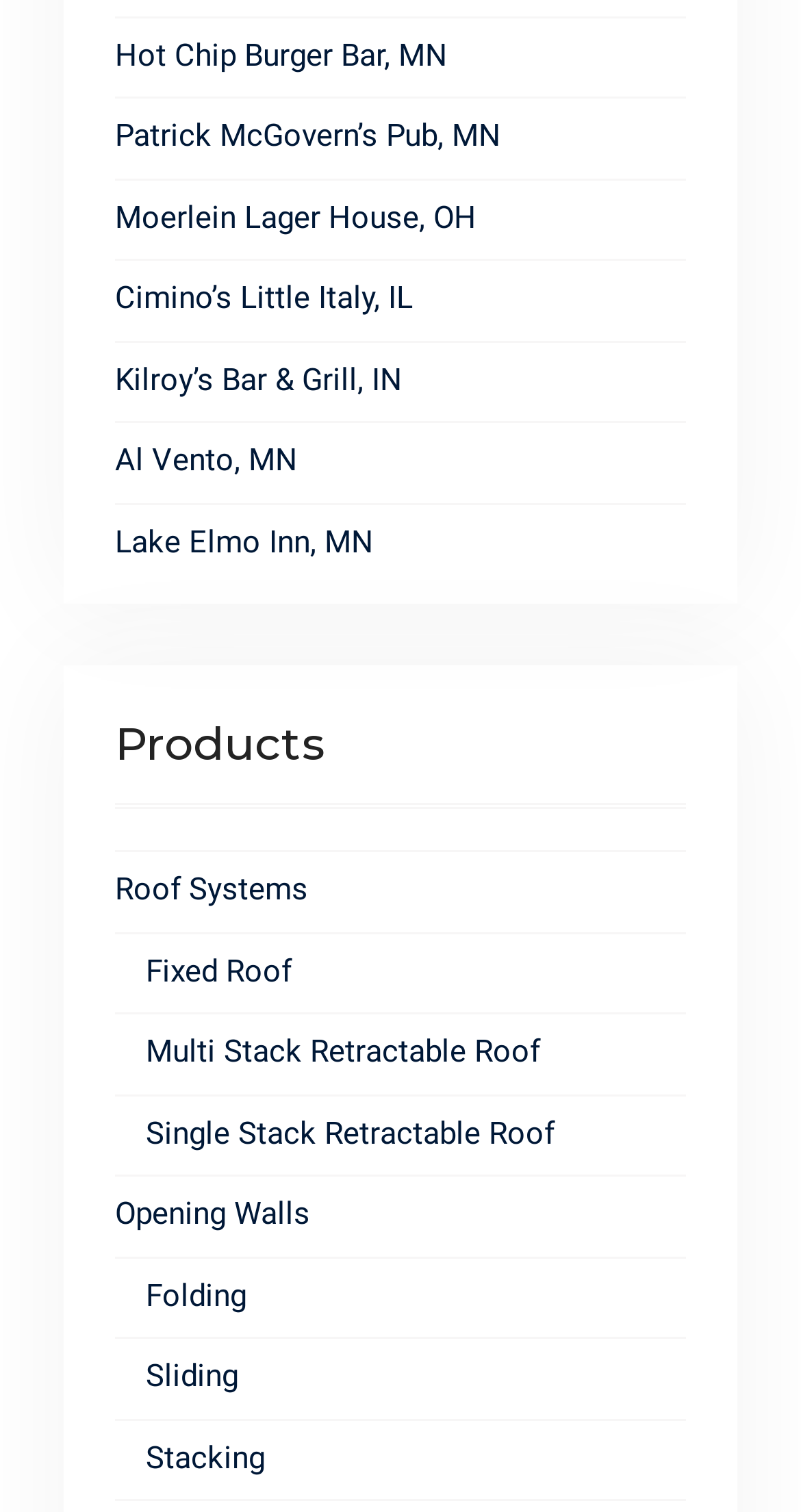Provide the bounding box coordinates in the format (top-left x, top-left y, bottom-right x, bottom-right y). All values are floating point numbers between 0 and 1. Determine the bounding box coordinate of the UI element described as: Folding

[0.182, 0.845, 0.307, 0.869]